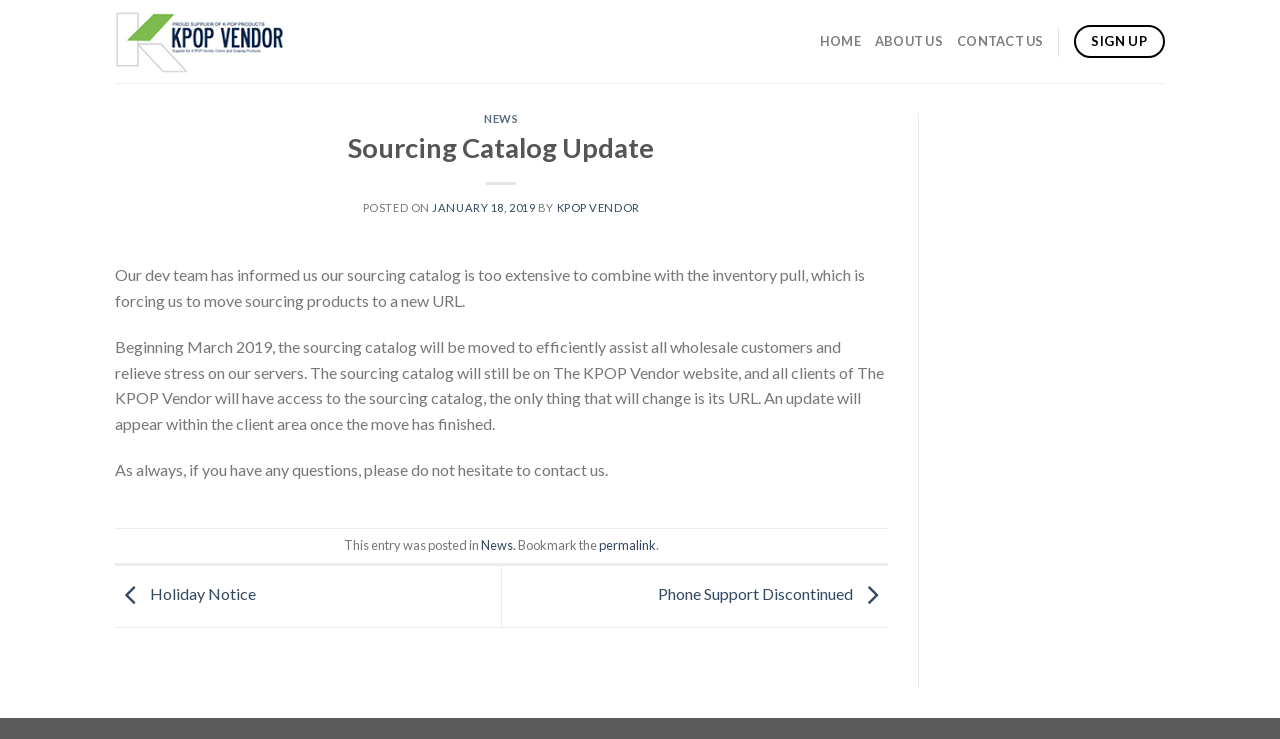Calculate the bounding box coordinates for the UI element based on the following description: "Holiday Notice". Ensure the coordinates are four float numbers between 0 and 1, i.e., [left, top, right, bottom].

[0.09, 0.791, 0.2, 0.817]